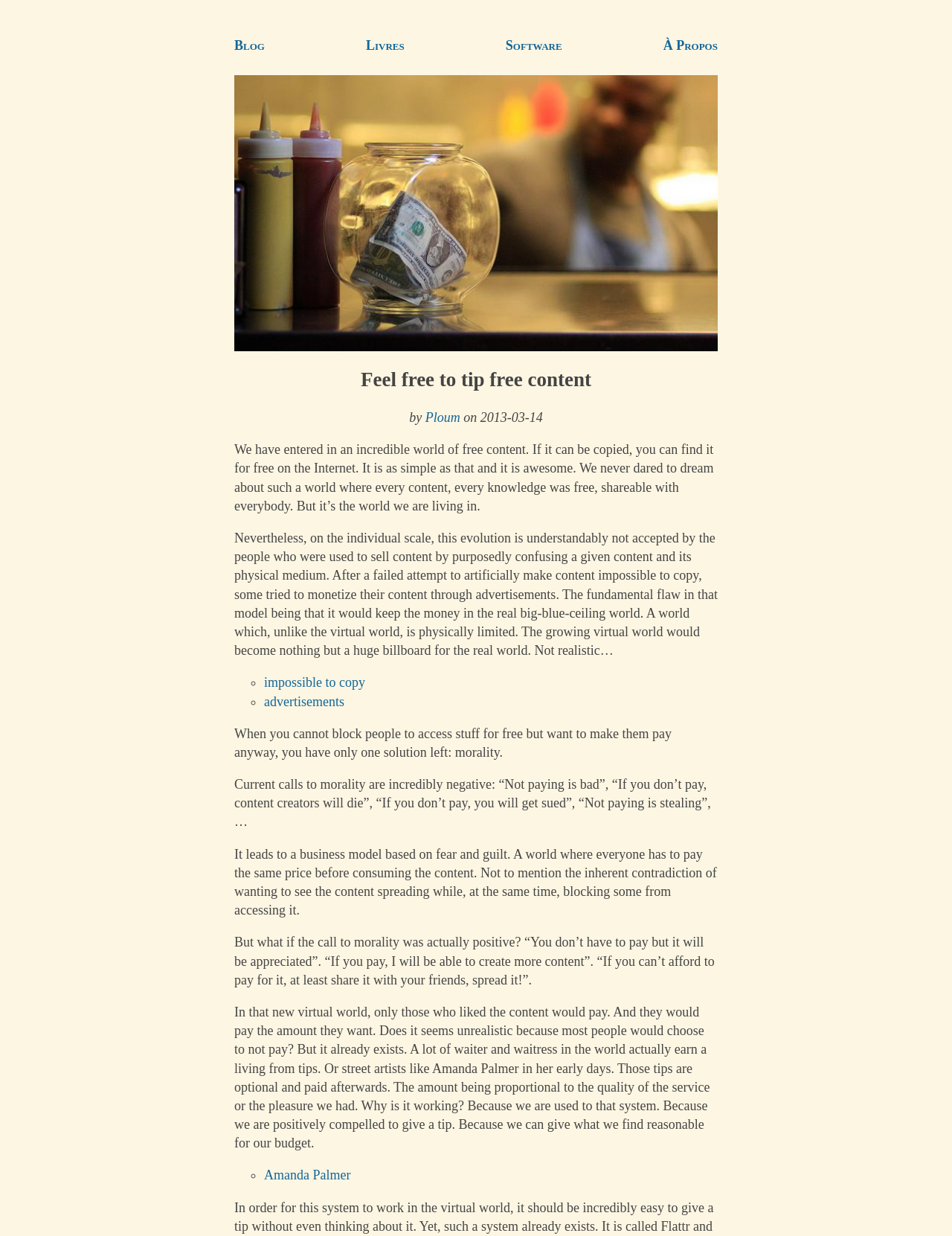Determine the bounding box coordinates of the clickable region to execute the instruction: "Click on the 'À Propos' link". The coordinates should be four float numbers between 0 and 1, denoted as [left, top, right, bottom].

[0.697, 0.024, 0.754, 0.05]